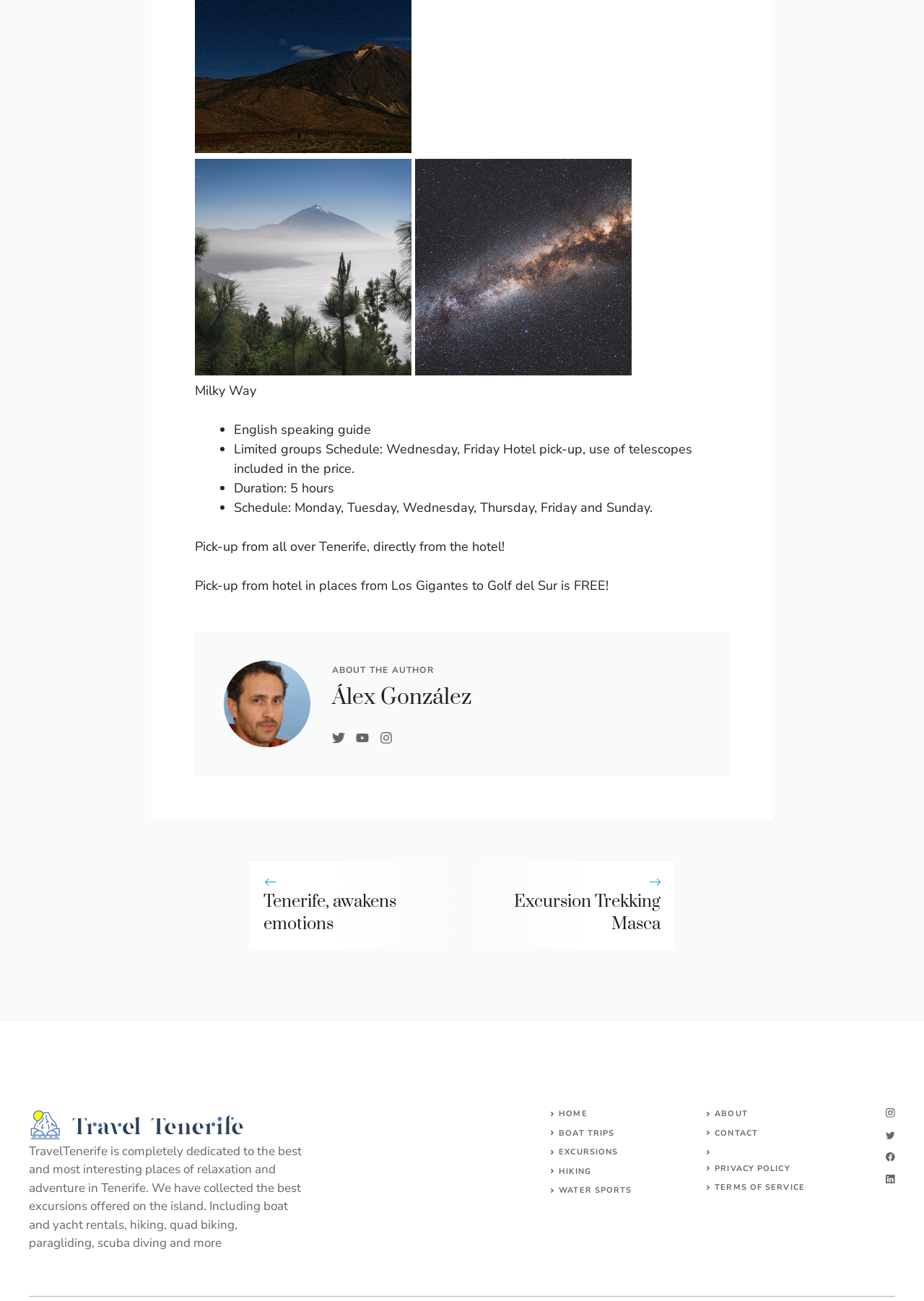What is the name of the excursion mentioned?
Look at the image and provide a detailed response to the question.

The name of the excursion mentioned is 'Tenerife, awakens emotions' which is found in the heading and its corresponding link and image.